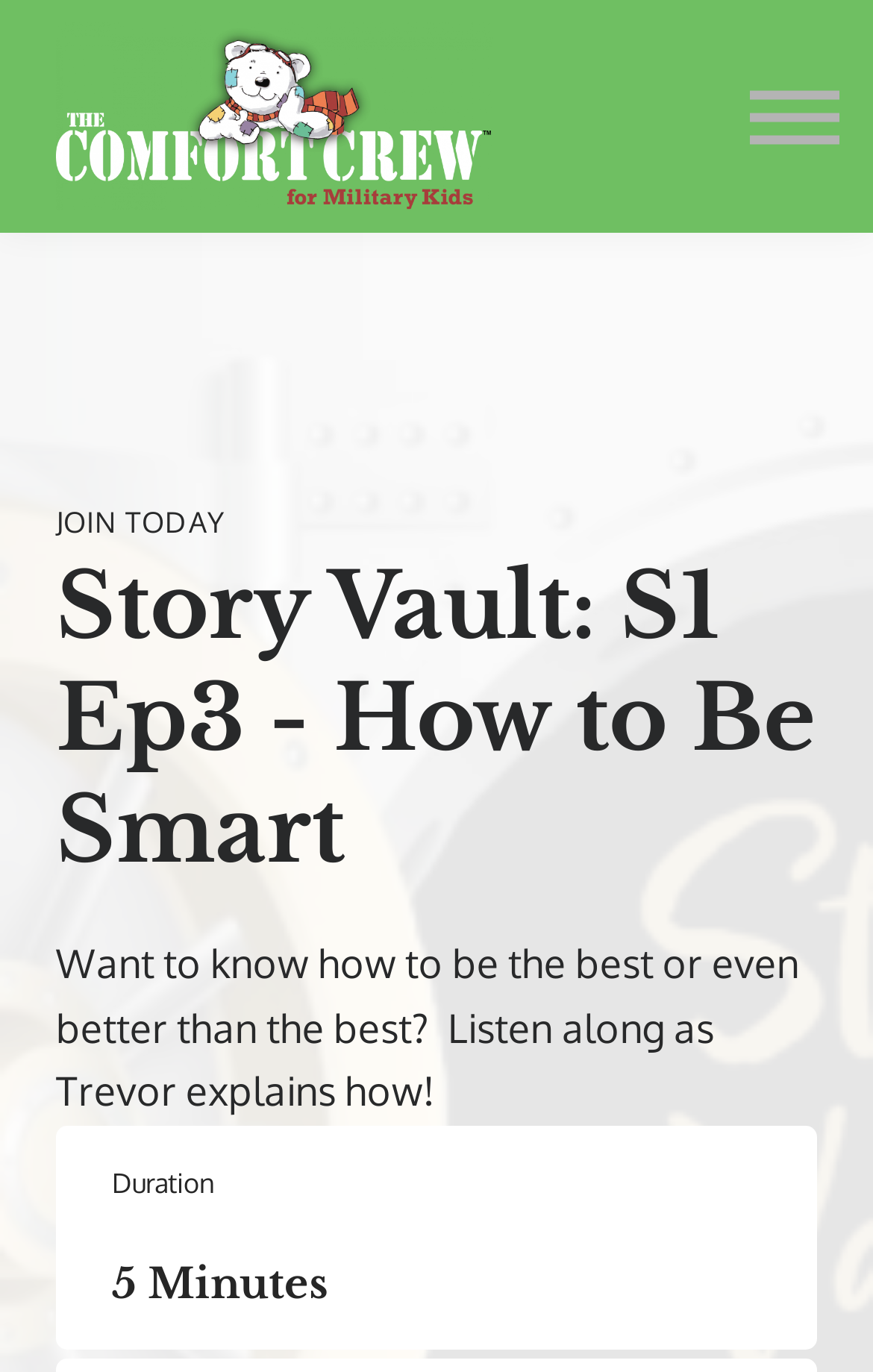How many links are present on the webpage?
Answer the question with a single word or phrase, referring to the image.

2